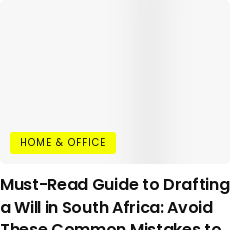Provide a brief response to the question below using a single word or phrase: 
What is the topic of the guide?

Drafting a Will in South Africa